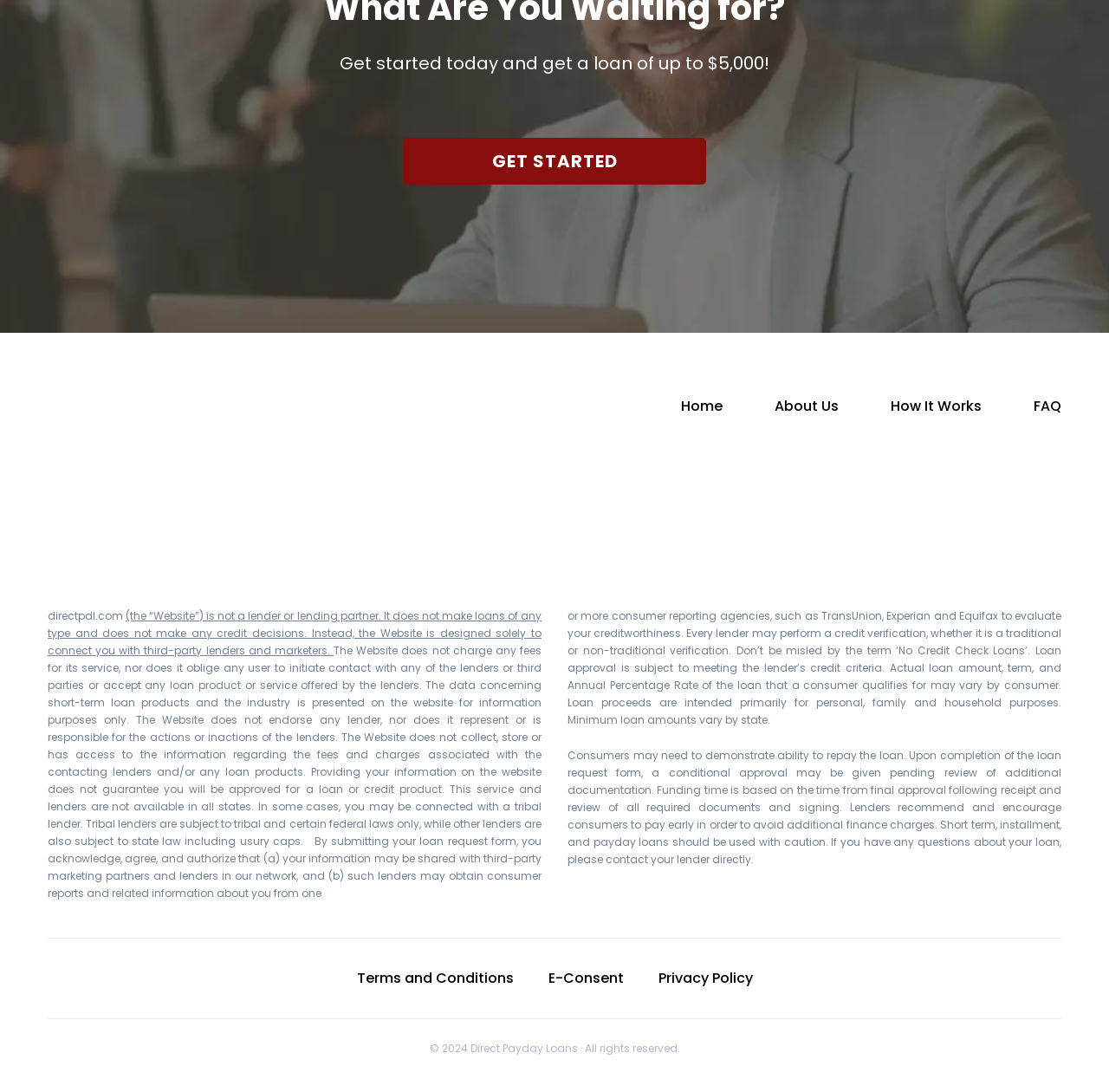What is the copyright year?
Please provide a comprehensive answer based on the information in the image.

The copyright year is mentioned at the bottom of the webpage in the StaticText element '© 2024 Direct Payday Loans · All rights reserved.'.